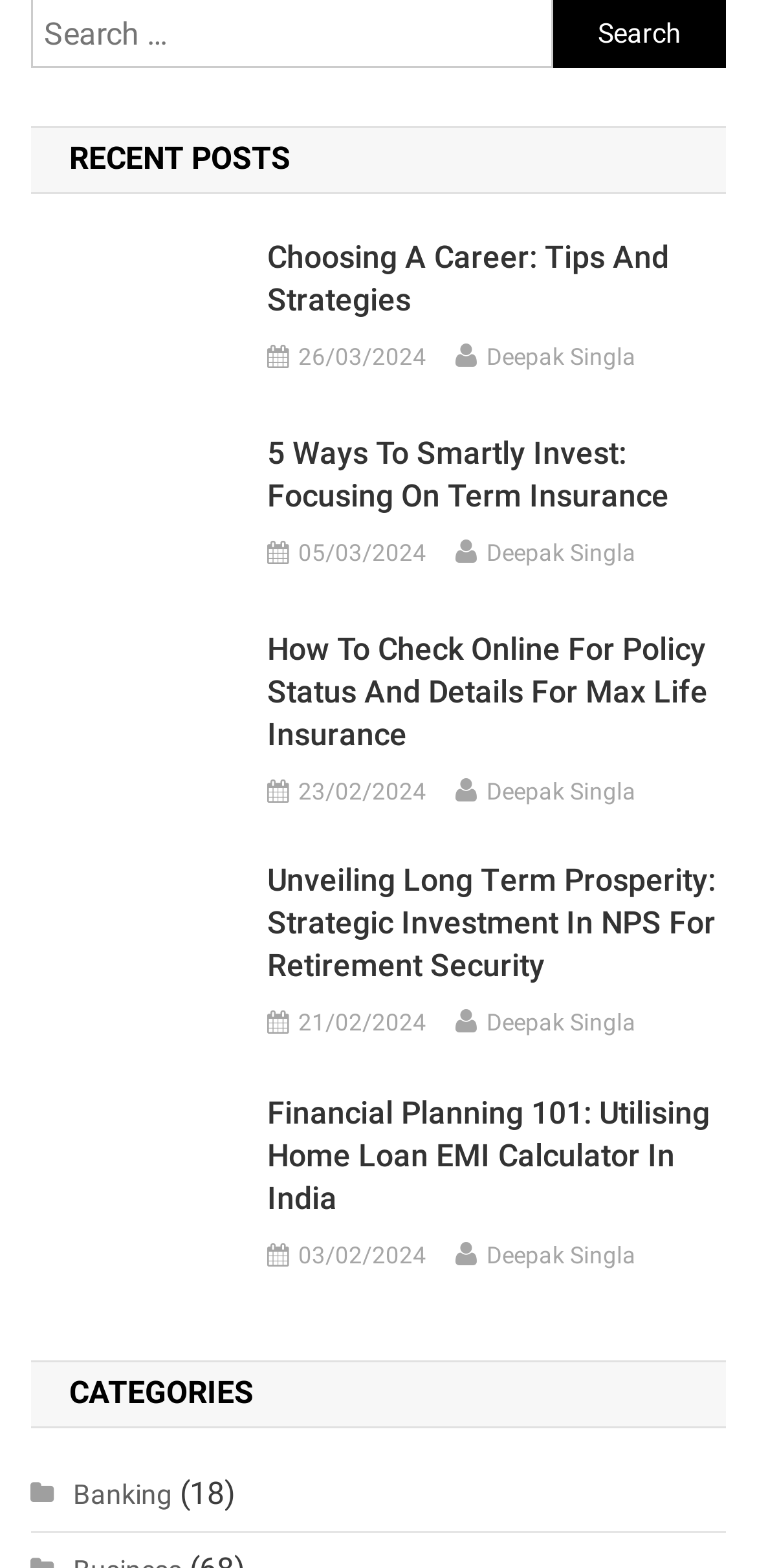Respond to the following question using a concise word or phrase: 
What is the title of the first post?

Choosing a career